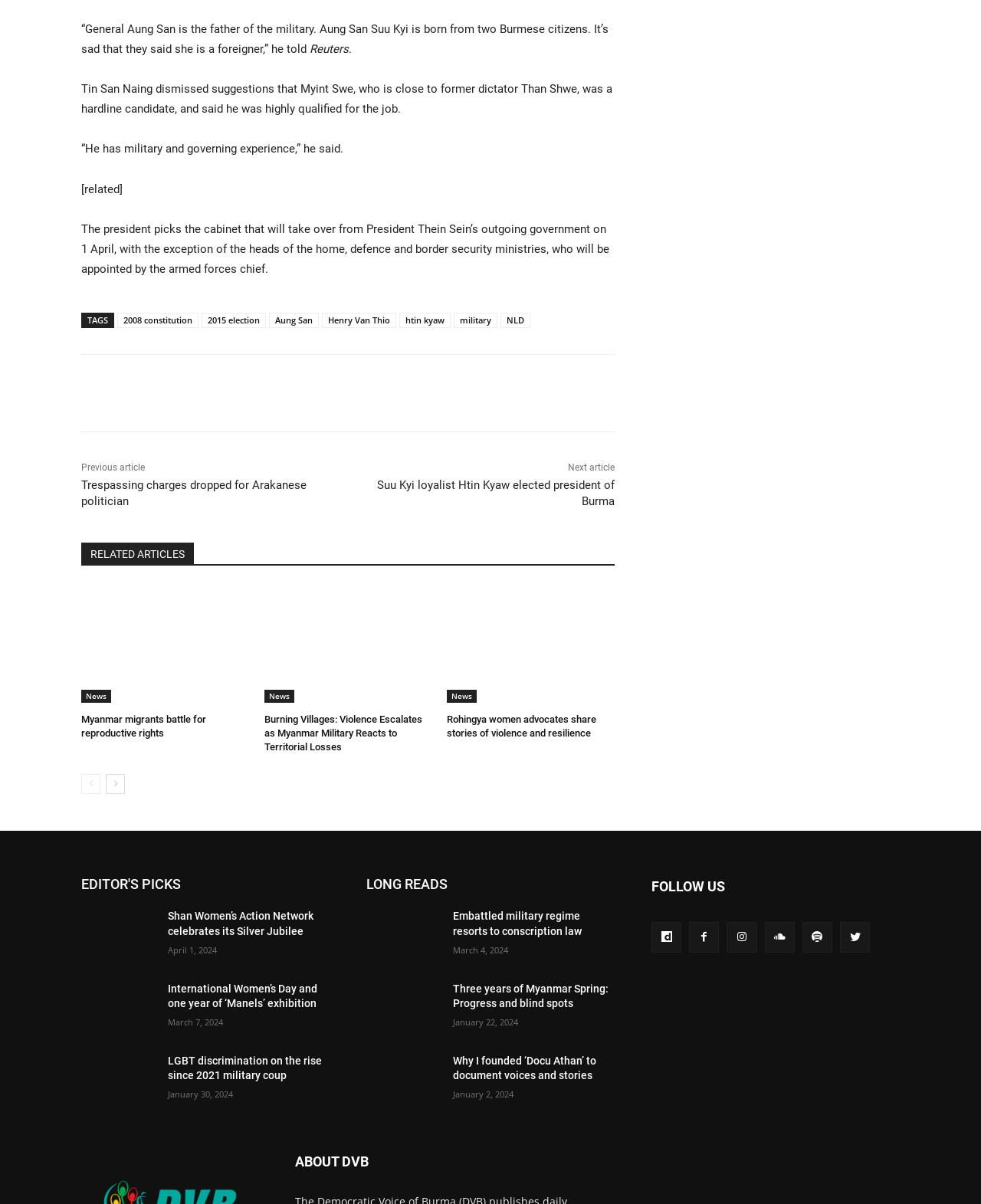How many related articles are listed at the bottom of the webpage?
Kindly offer a detailed explanation using the data available in the image.

At the bottom of the webpage, there are three related articles listed with headings 'Myanmar migrants battle for reproductive rights', 'Burning Villages: Violence Escalates as Myanmar Military Reacts to Territorial Losses', and 'Rohingya women advocates share stories of violence and resilience'.